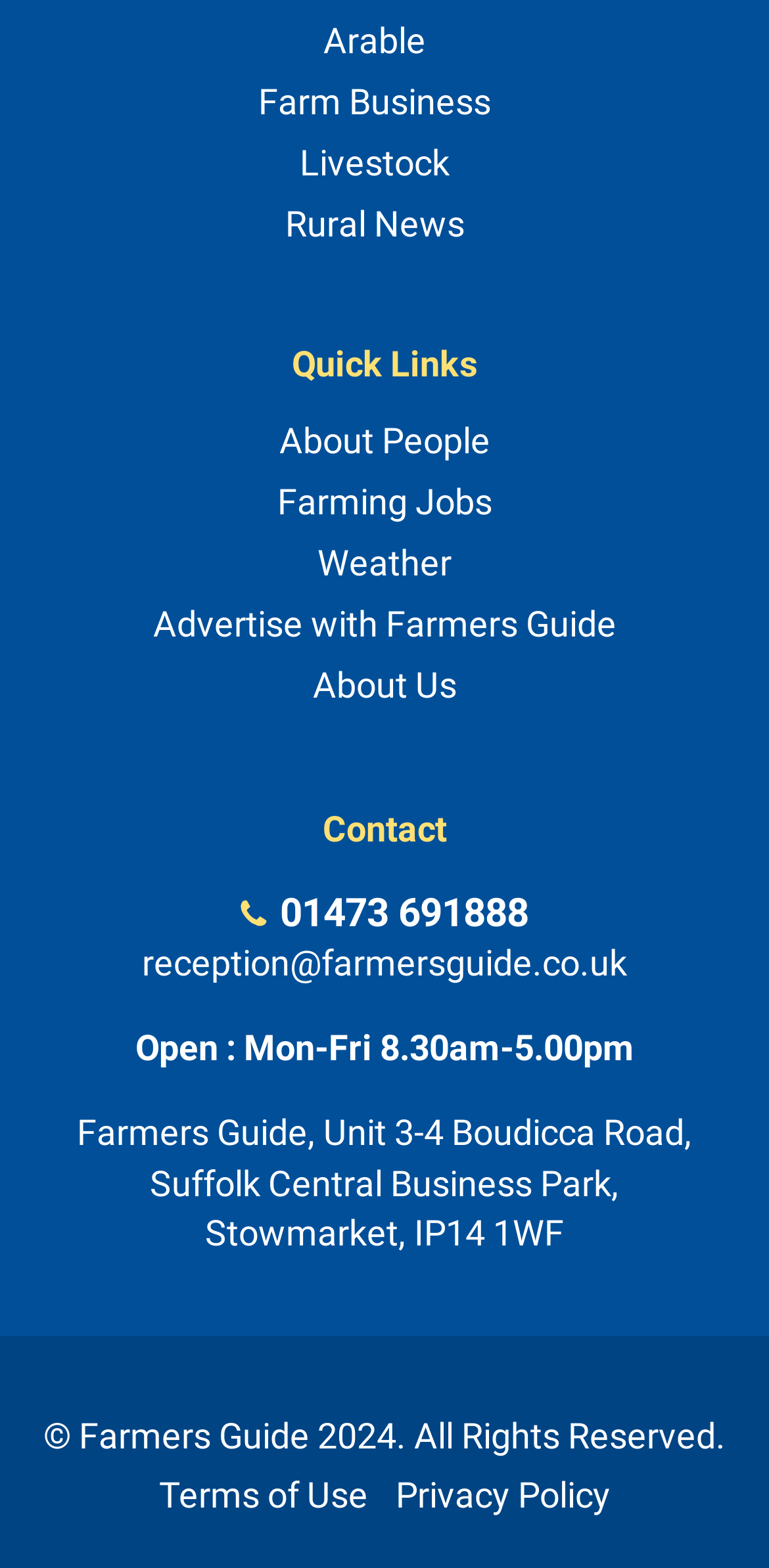What is the email address?
Deliver a detailed and extensive answer to the question.

The email address can be found in the contact information section, where it is listed as 'reception@farmersguide.co.uk'.